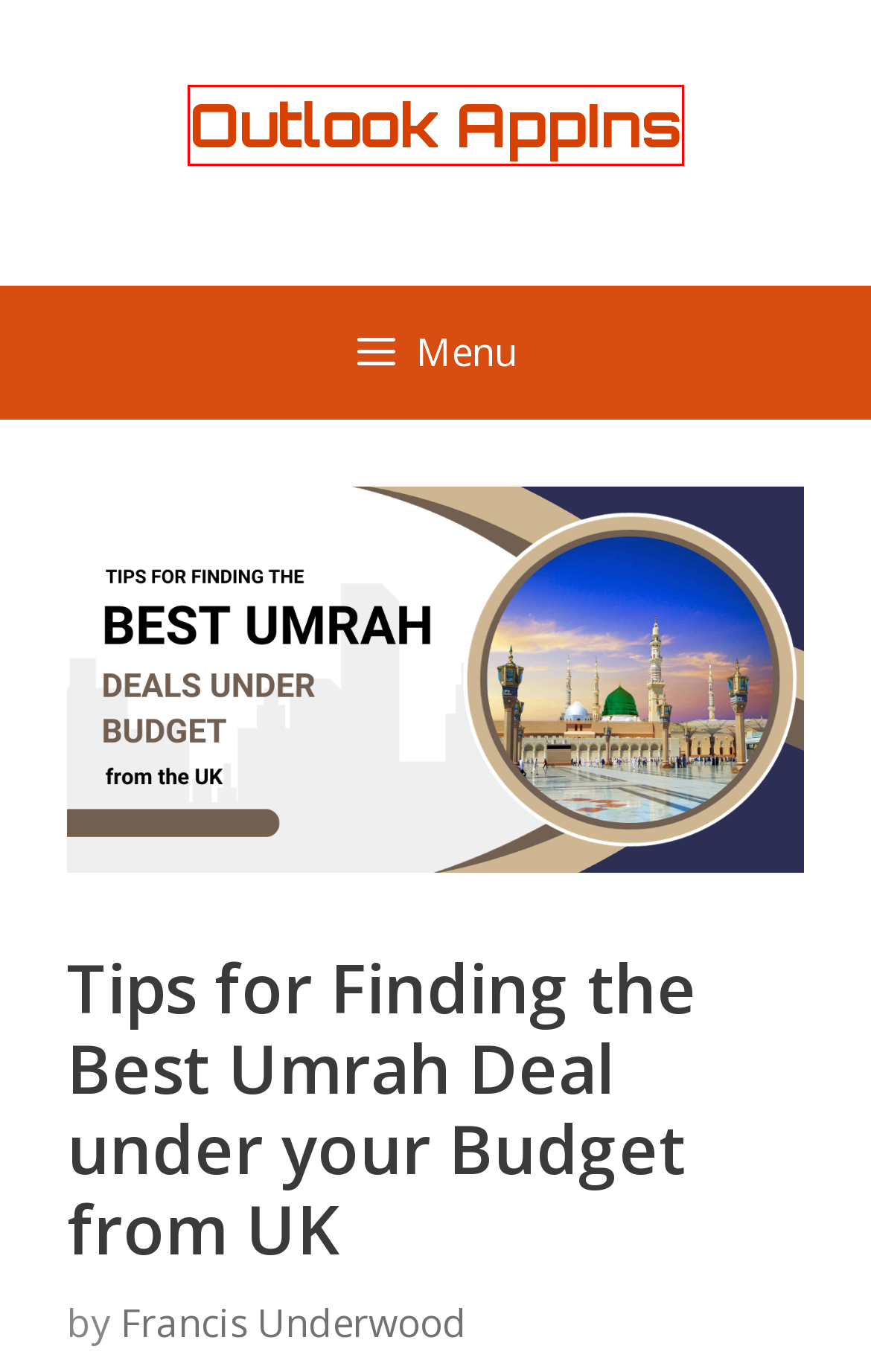You have a screenshot of a webpage with a red bounding box highlighting a UI element. Your task is to select the best webpage description that corresponds to the new webpage after clicking the element. Here are the descriptions:
A. Disclaimer
B. Seven Winter Home Preparation Tips for a Cozy Season
C. Privacy Policy
D. Travel
E. Outlook AppIns - Outlook AppIns | The Tech Source & Buyers Guide
F. Contact Us
G. Terms & Conditions
H. Write for us

E